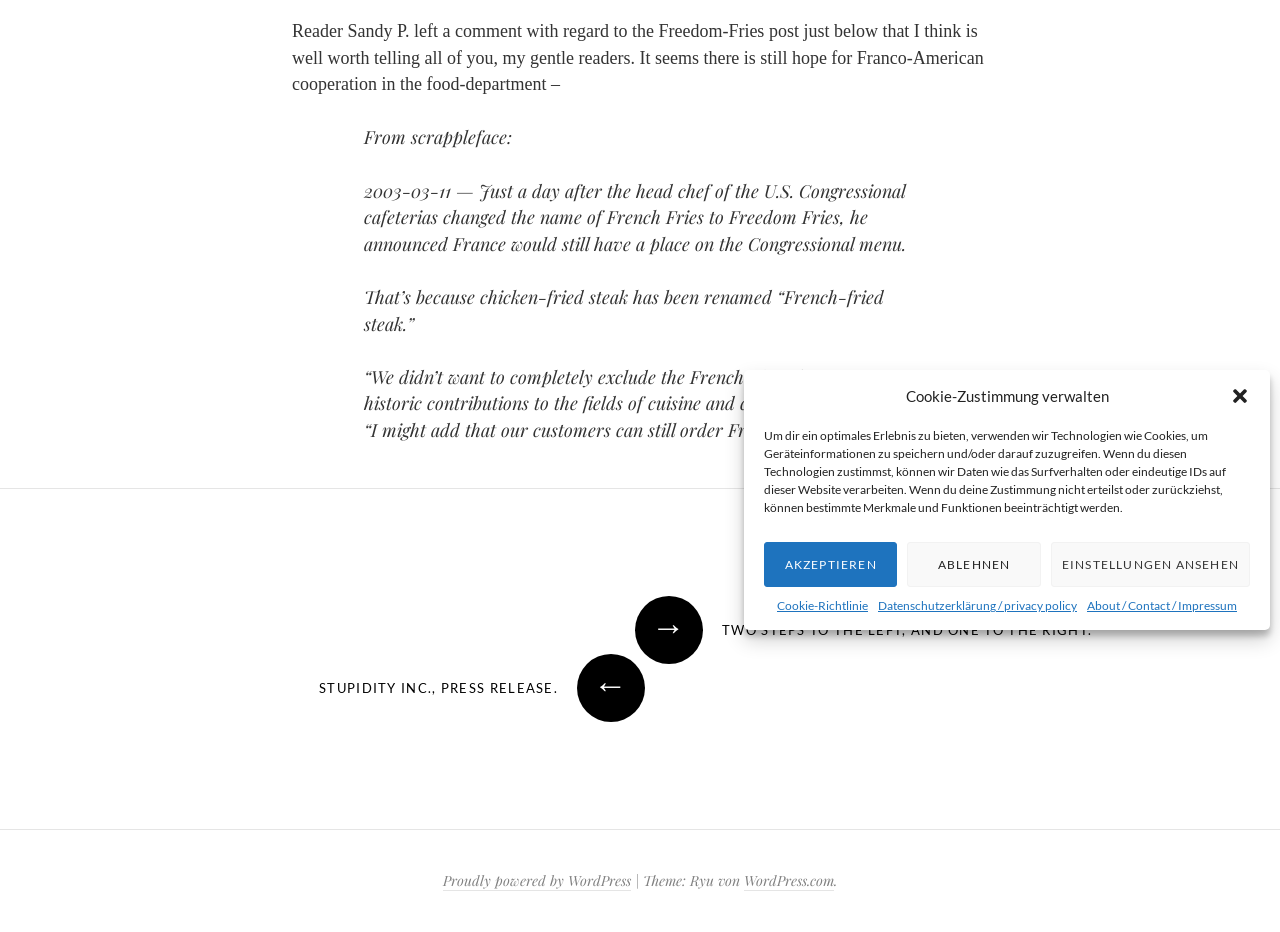Identify the bounding box of the HTML element described as: "WordPress.com".

[0.581, 0.935, 0.652, 0.956]